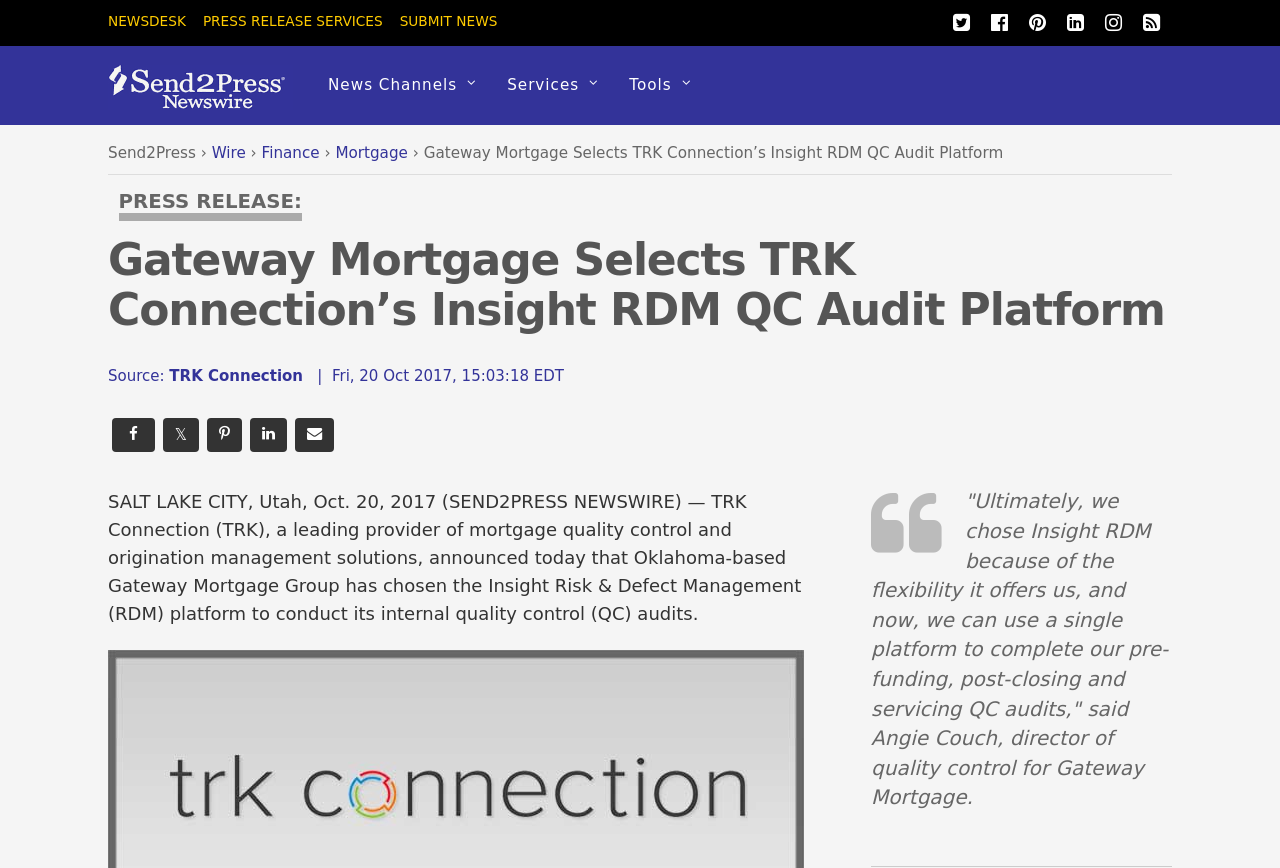Please identify the bounding box coordinates of the clickable area that will allow you to execute the instruction: "Email this press release".

[0.23, 0.481, 0.261, 0.521]